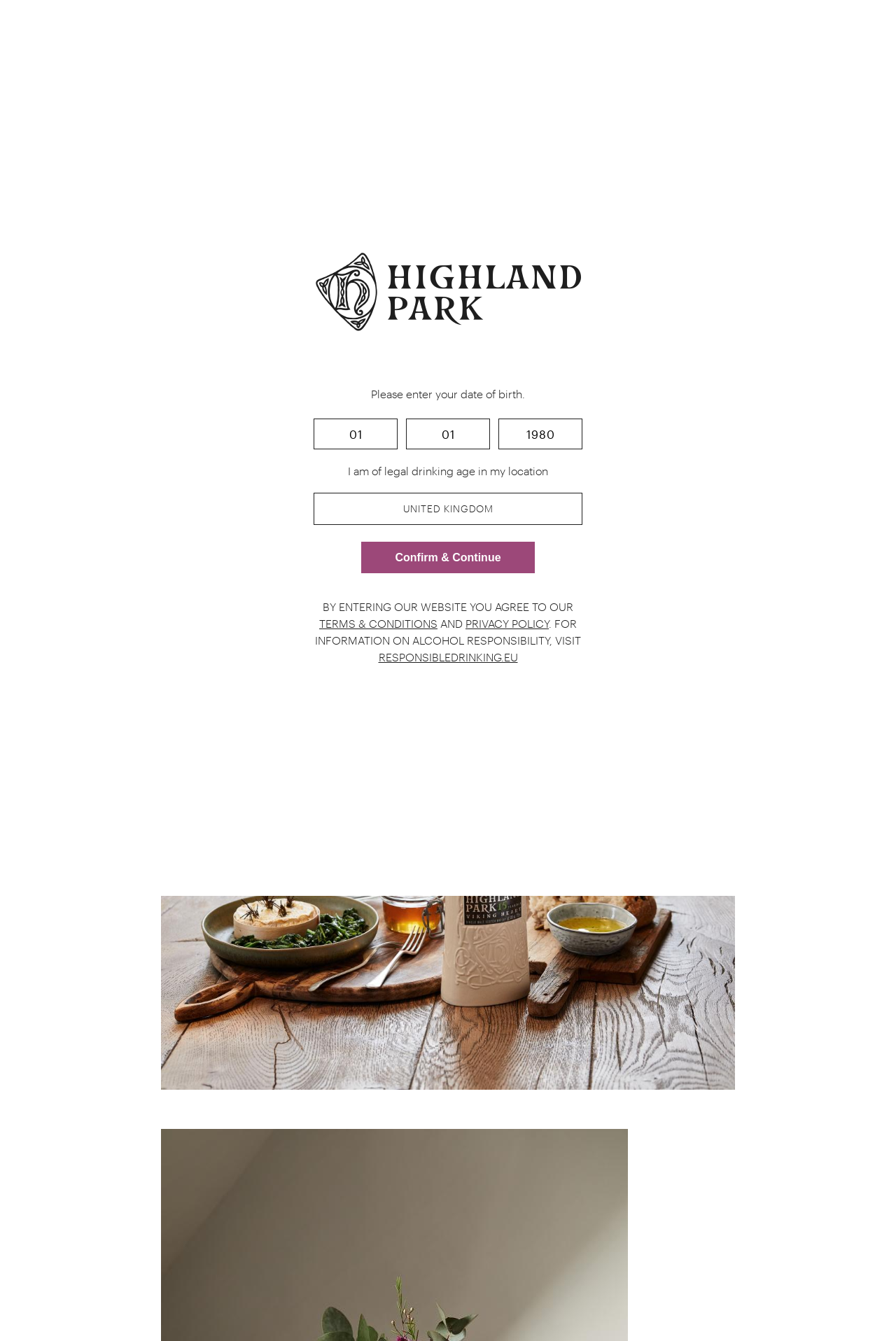Using the element description 15 Year Old, predict the bounding box coordinates for the UI element. Provide the coordinates in (top-left x, top-left y, bottom-right x, bottom-right y) format with values ranging from 0 to 1.

[0.251, 0.49, 0.316, 0.5]